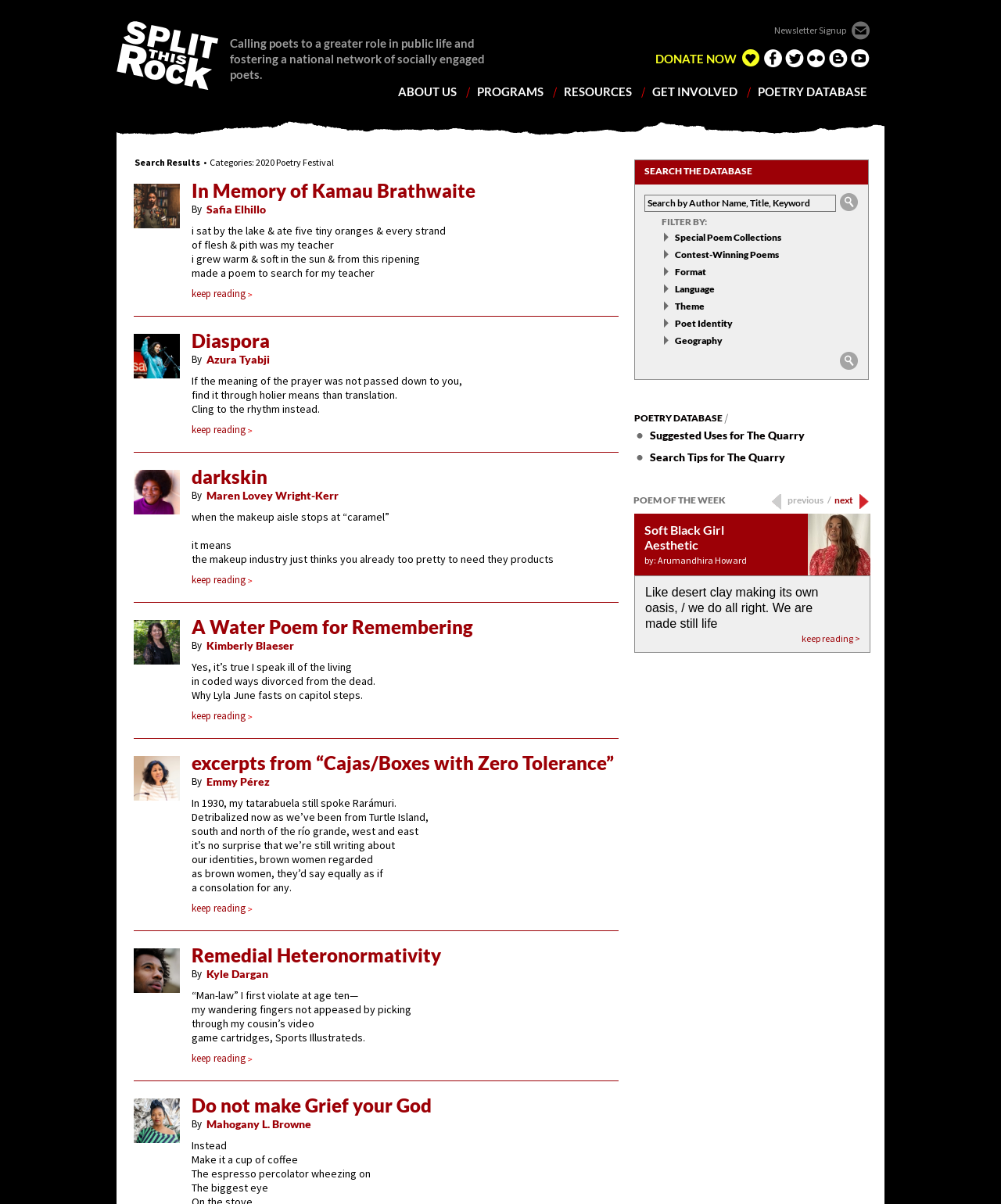Give a succinct answer to this question in a single word or phrase: 
What is the purpose of the organization?

Fostering a national network of socially engaged poets